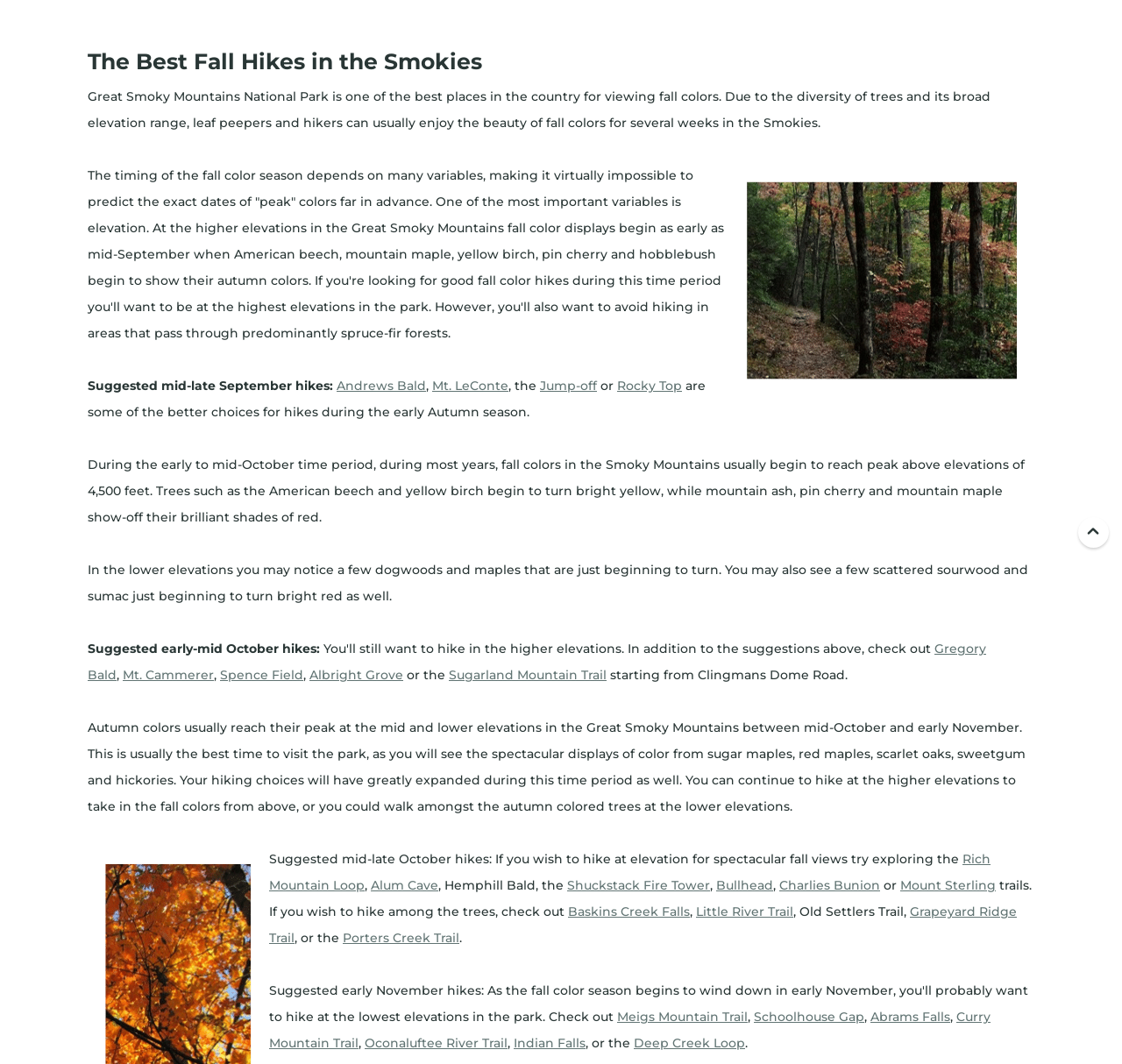Identify and provide the bounding box for the element described by: "Little River Trail".

[0.62, 0.849, 0.707, 0.864]